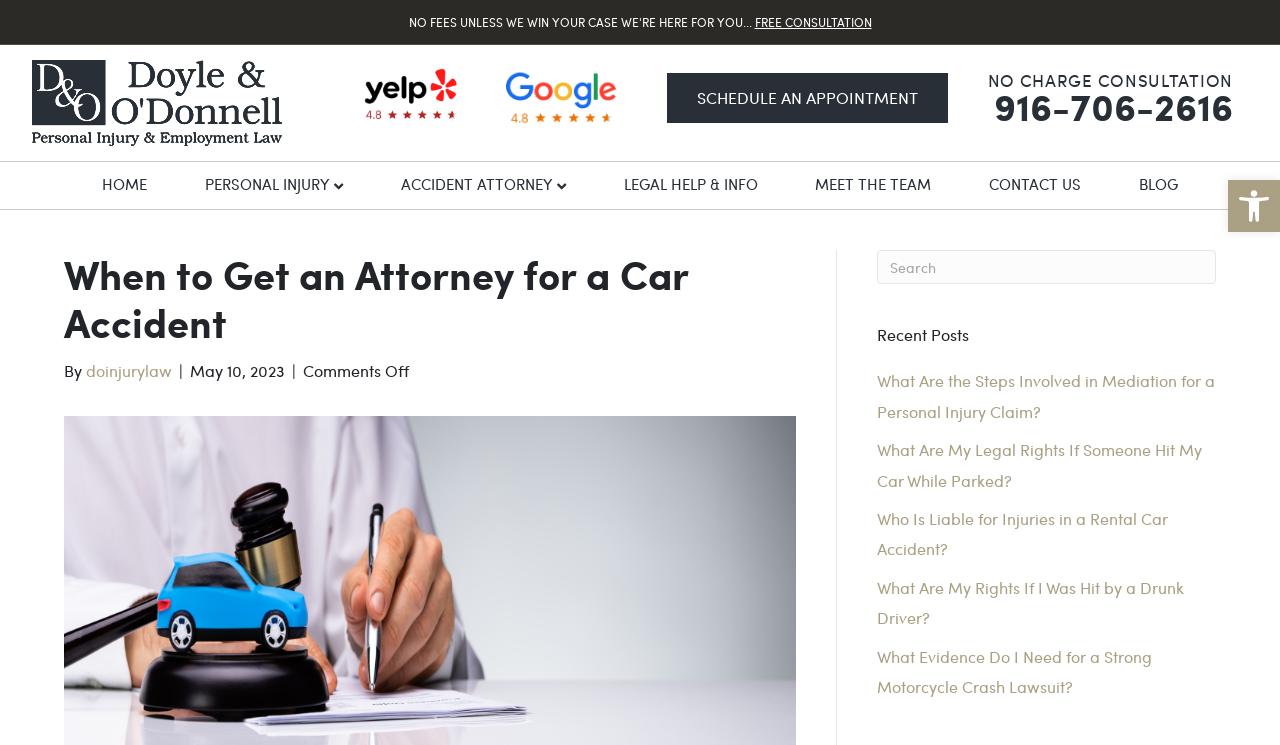Given the following UI element description: "aria-label="Search" name="s" placeholder="Search"", find the bounding box coordinates in the webpage screenshot.

[0.685, 0.336, 0.95, 0.381]